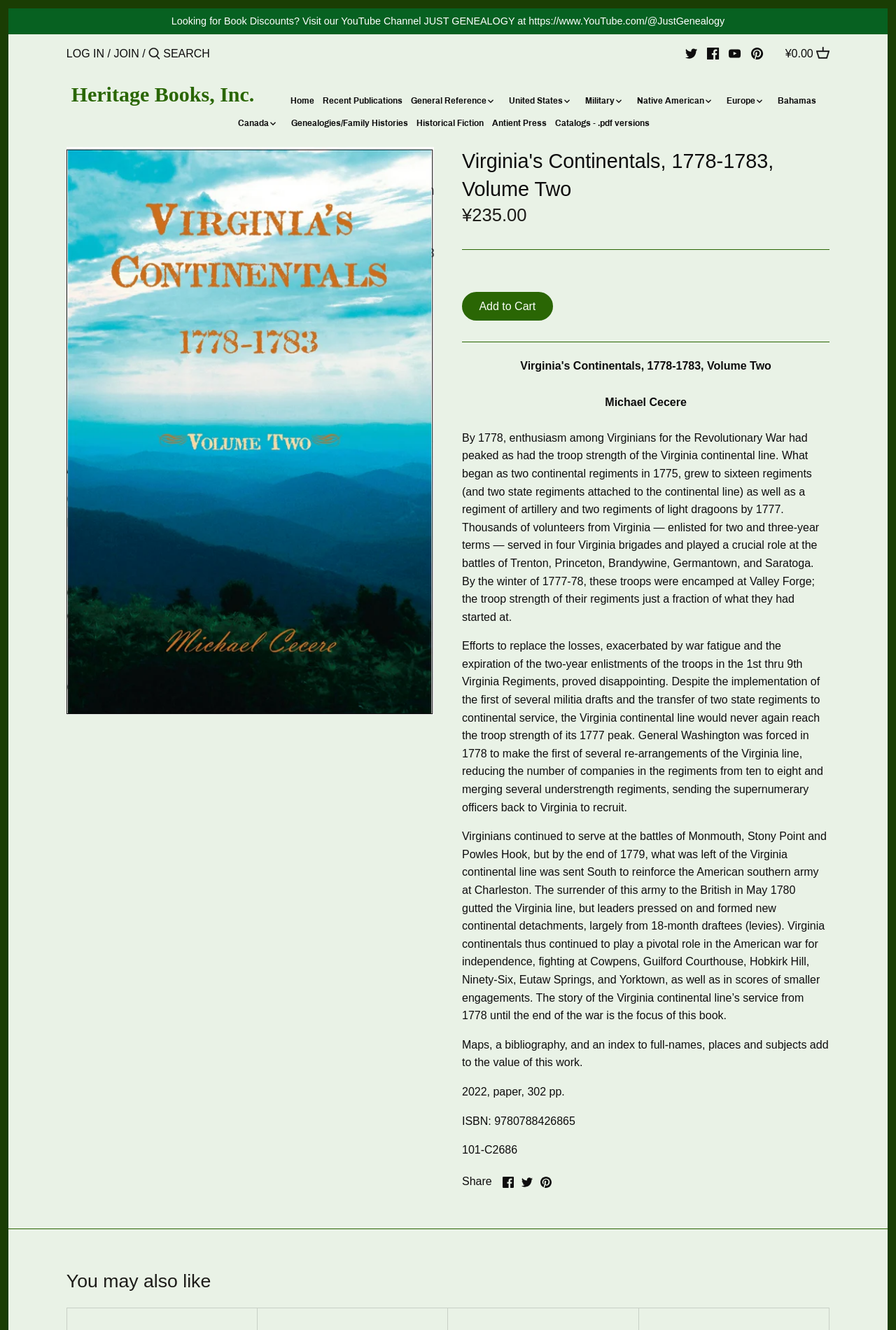Determine the main headline of the webpage and provide its text.

Virginia's Continentals, 1778-1783, Volume Two